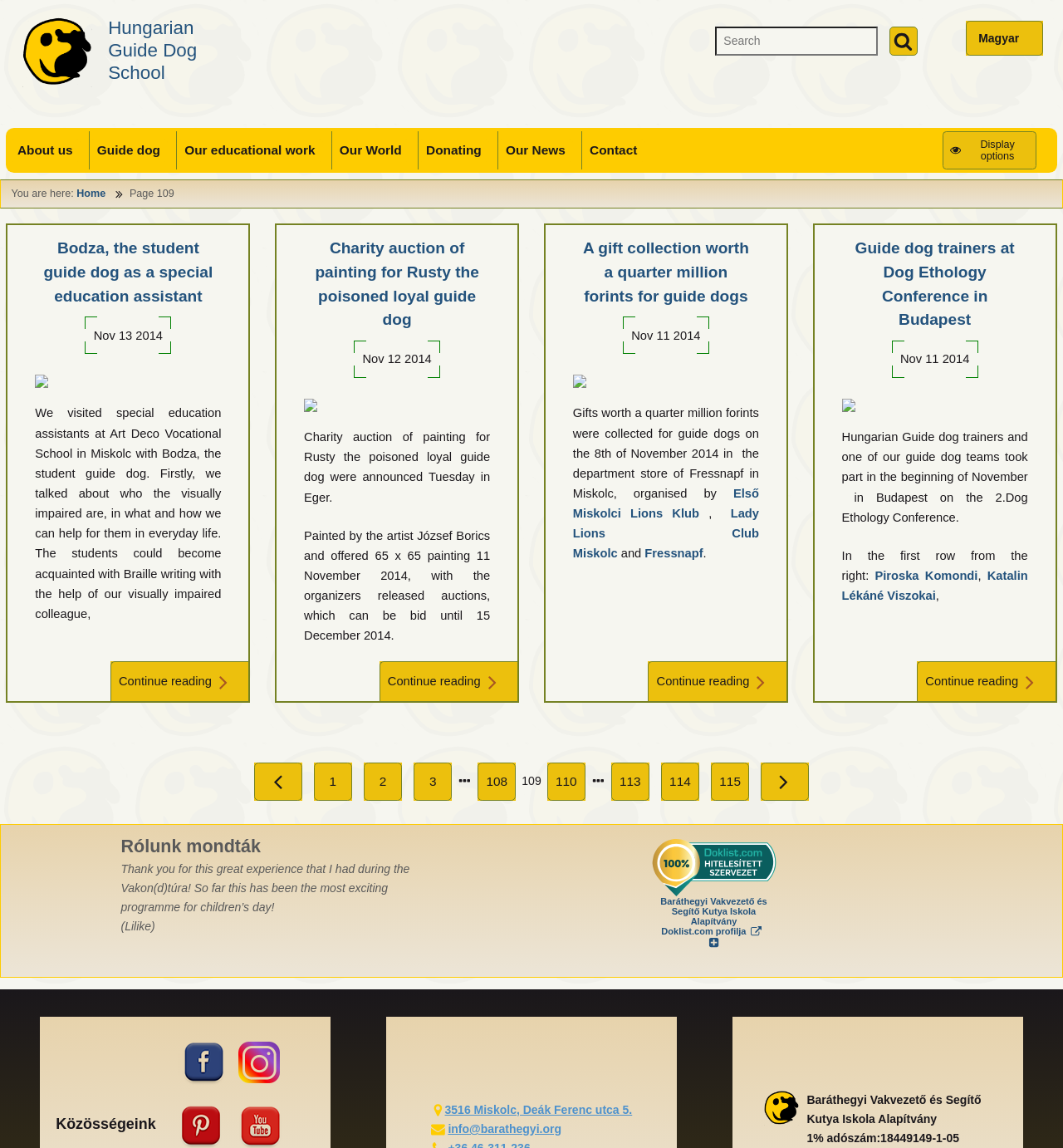Describe all the key features of the webpage in detail.

This webpage is about the Hungarian Guide Dog School, and it appears to be a blog or news page with multiple articles. At the top, there is a navigation menu with links to the homepage, search function, and language selection. Below that, there is a main navigation menu with buttons for "About us", "Guide dog", "Our educational work", "Our World", "Donating", "Our News", and "Contact".

The main content of the page is divided into four sections, each containing an article with a heading, image, and text. The articles are arranged in a horizontal layout, with the first article on the left and the fourth article on the right.

The first article is about a student guide dog named Bodza, who visited a special education school in Miskolc. The article includes a photo of Bodza and a brief summary of the visit.

The second article is about a charity auction for a painting to support a poisoned guide dog named Rusty. The article includes a photo of the painting and a brief summary of the auction.

The third article is about a gift collection worth a quarter million forints for guide dogs, organized by the Első Miskolci Lions Klub, Lady Lions Club Miskolc, and Fressnapf. The article includes a photo and a brief summary of the event.

The fourth article is about guide dog trainers who attended the Dog Ethology Conference in Budapest. The article includes a photo of the trainers and a brief summary of the conference.

At the bottom of the page, there is a navigation menu for posts, with links to newer and older posts.